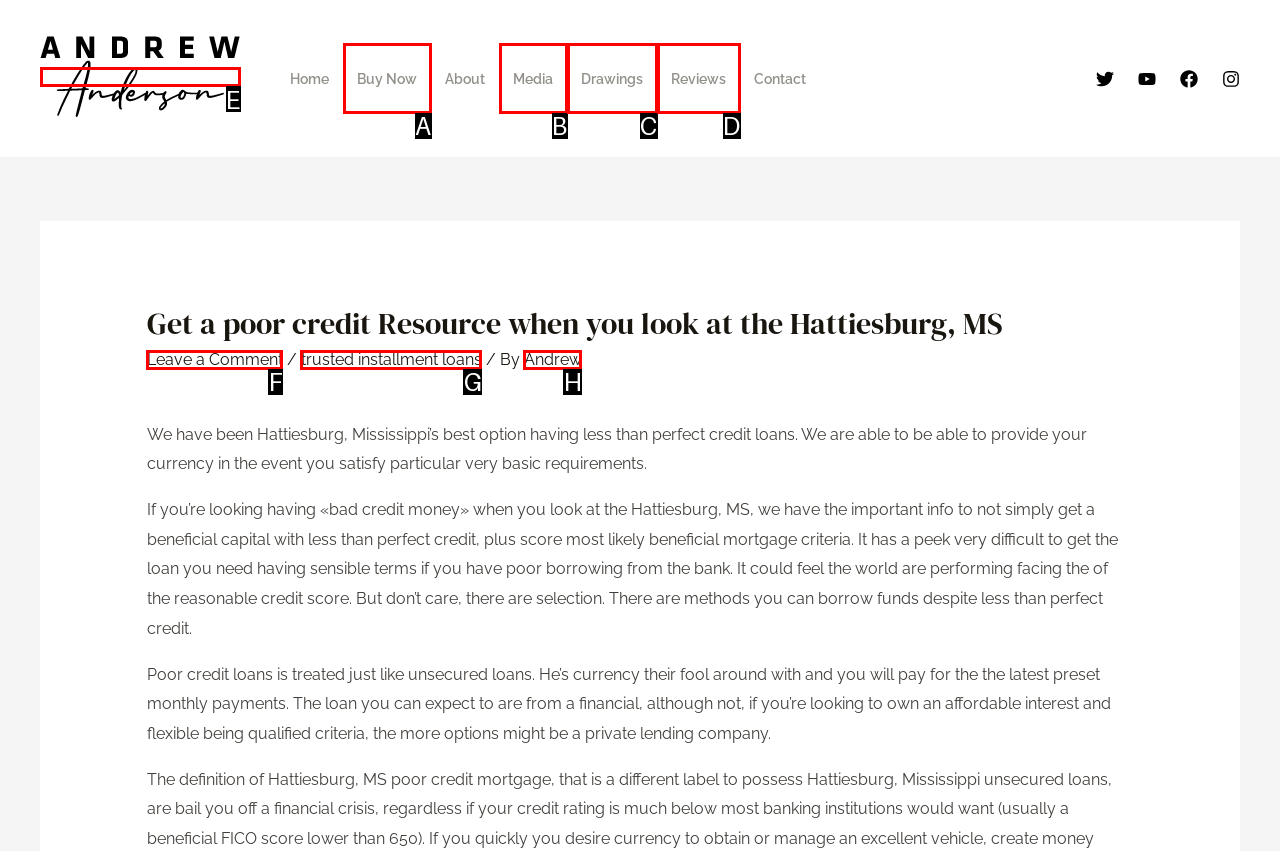Which HTML element among the options matches this description: Drawings? Answer with the letter representing your choice.

C